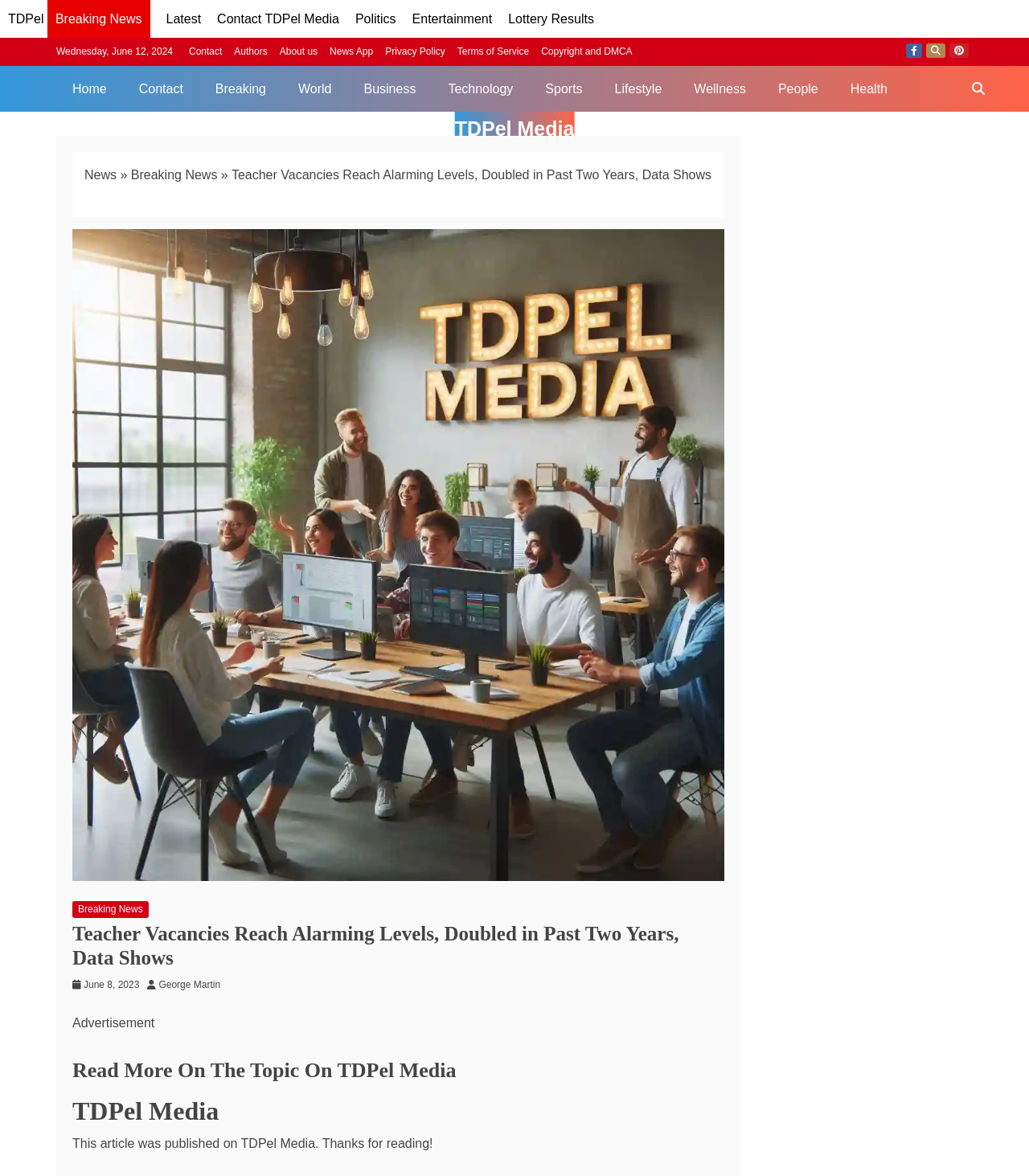Extract the main heading from the webpage content.

Teacher Vacancies Reach Alarming Levels, Doubled in Past Two Years, Data Shows